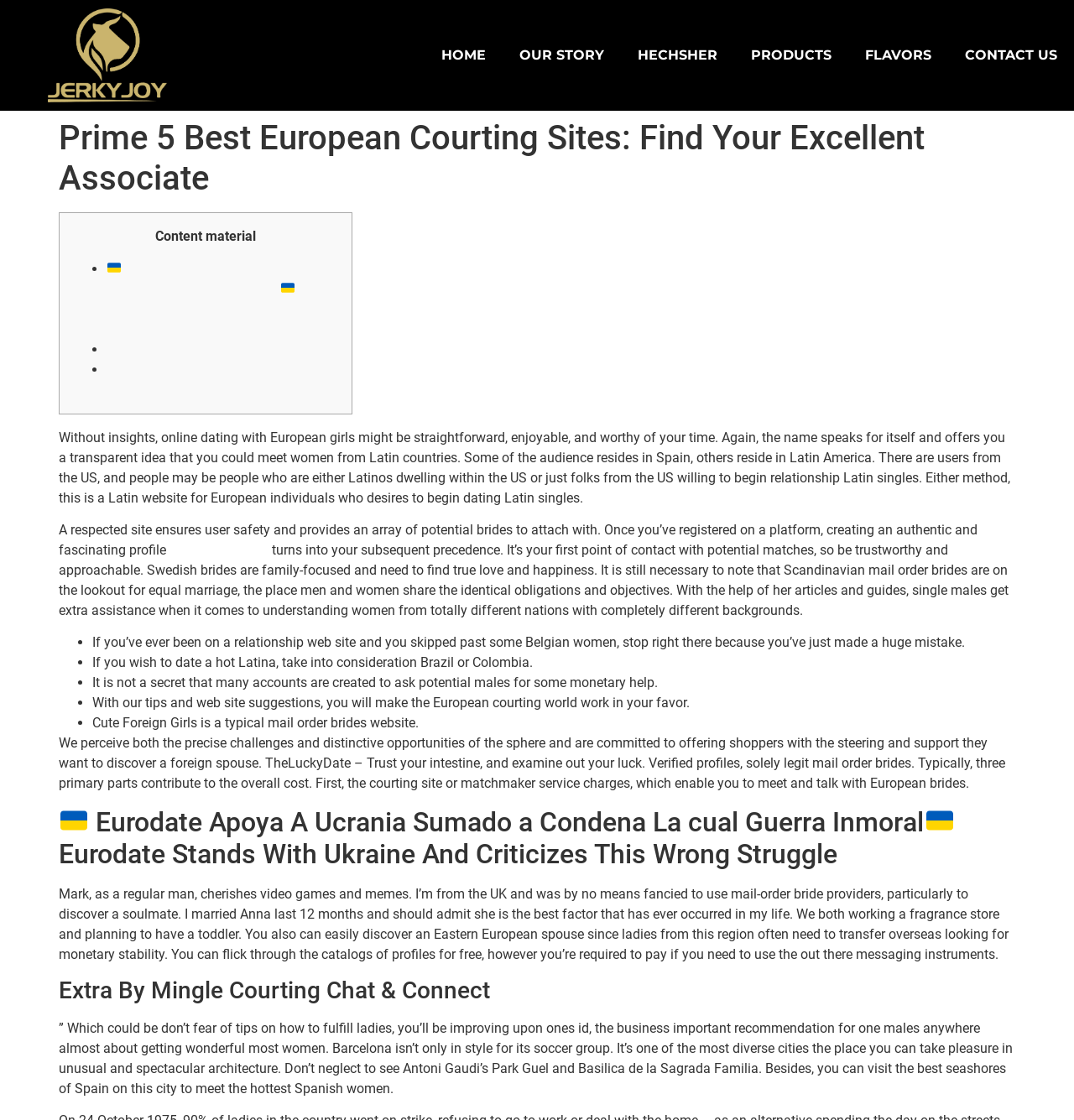Use a single word or phrase to answer the question: How many links are in the top navigation menu?

6